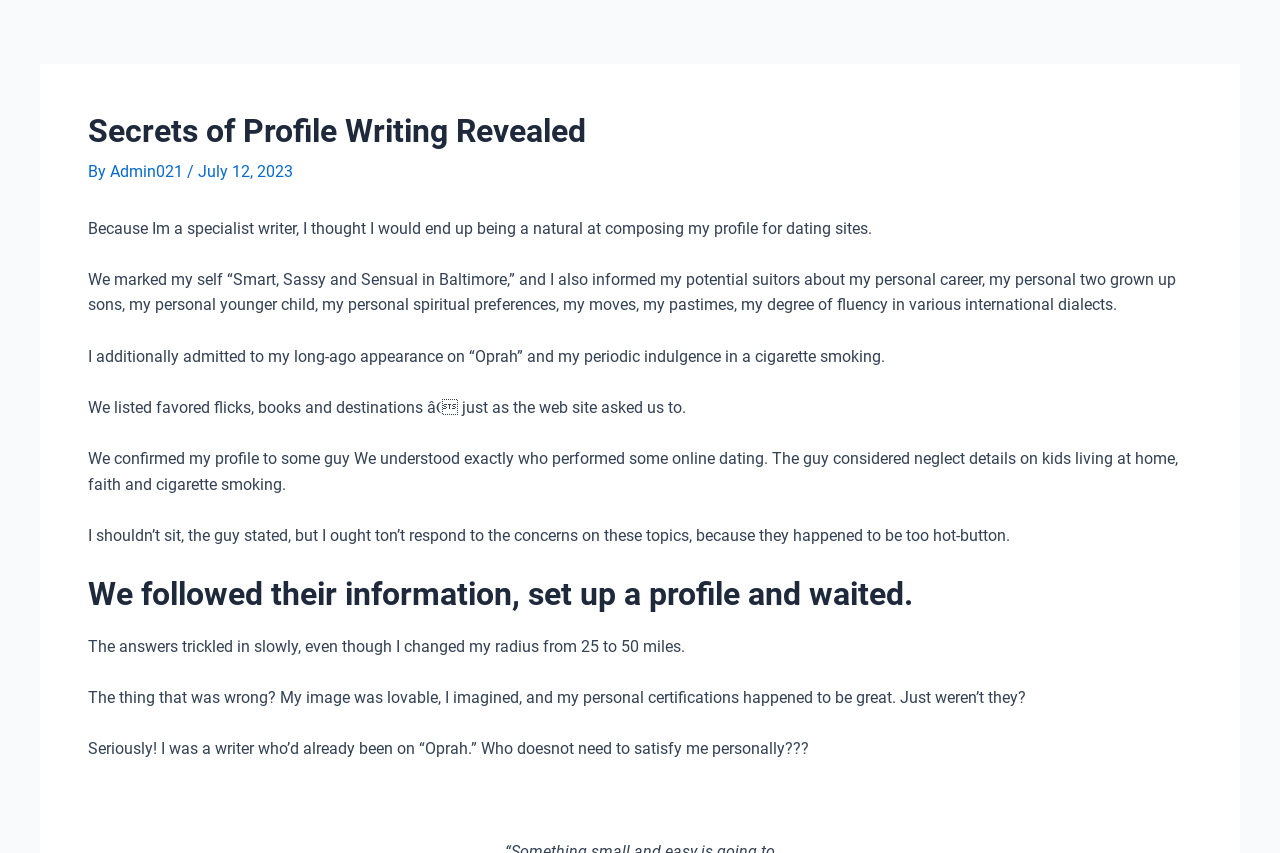Analyze and describe the webpage in a detailed narrative.

This webpage appears to be a personal blog or article about the author's experience with online dating profile writing. At the top, there is a header section that includes the title "Secrets of Profile Writing Revealed" and the author's name "Admin021" with the date "July 12, 2023" below it.

Below the header, there is a series of paragraphs that make up the main content of the page. The text is divided into seven sections, each describing the author's experience with creating a dating profile. The author starts by describing their initial confidence in writing a profile, but then goes on to explain the details they included, such as their career, family, and hobbies.

The paragraphs are arranged in a vertical column, with each section building on the previous one to tell a story. The text is dense, with no images or other visual elements breaking up the content. The author's tone is conversational and humorous, with a touch of sarcasm and irony.

Overall, the webpage has a simple and straightforward layout, with a clear focus on the author's written content.